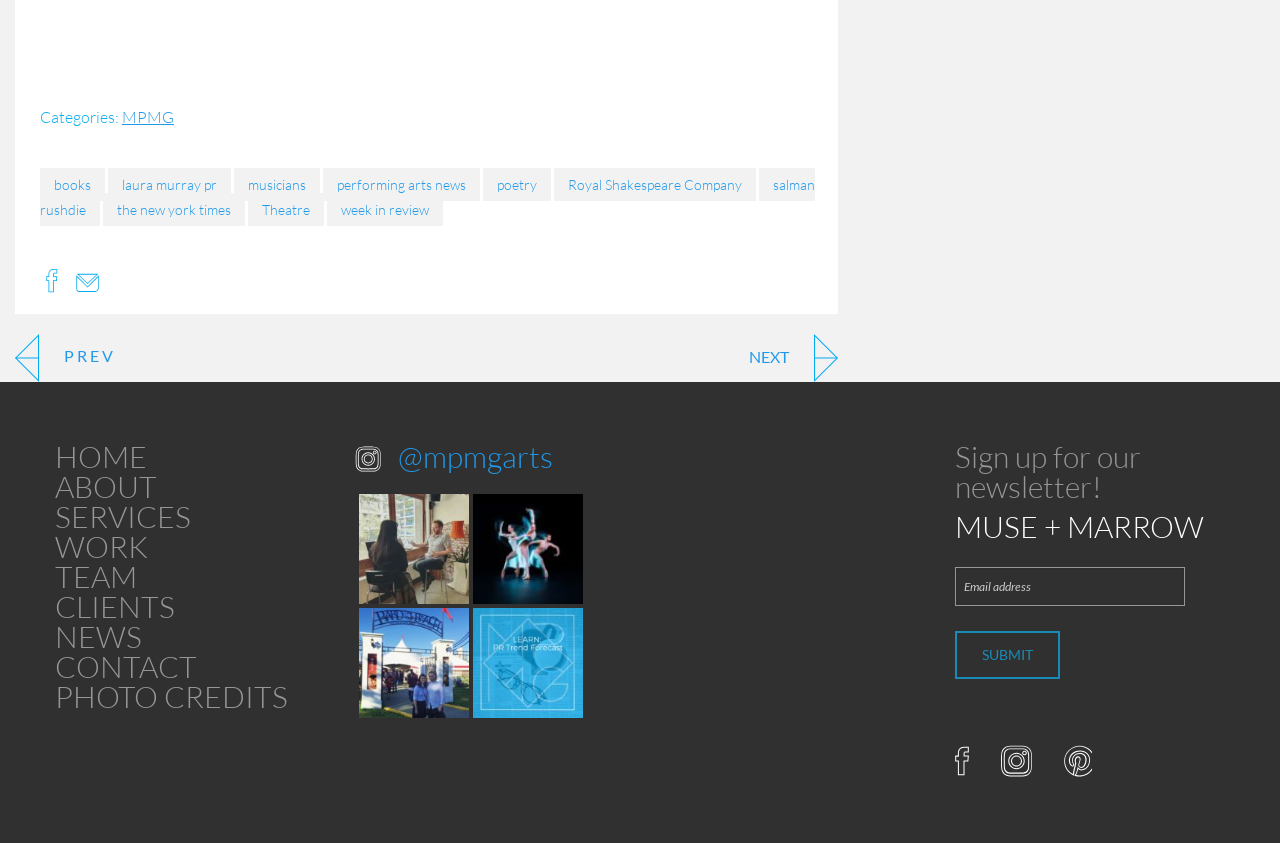Identify the bounding box coordinates for the UI element mentioned here: "← Previous Post". Provide the coordinates as four float values between 0 and 1, i.e., [left, top, right, bottom].

None